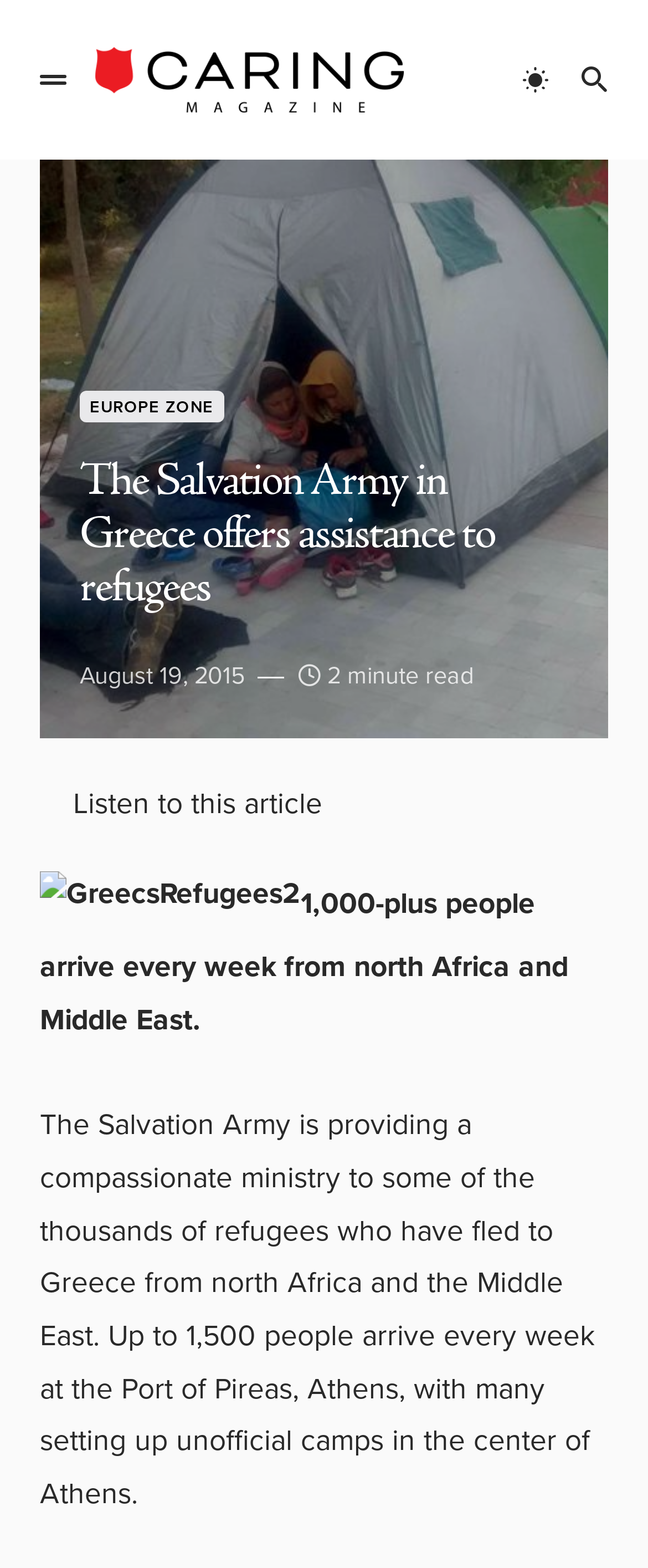Observe the image and answer the following question in detail: How long does it take to read the article?

The article mentions '2 minute read' at the top, indicating that it would take approximately 2 minutes to read the entire article.